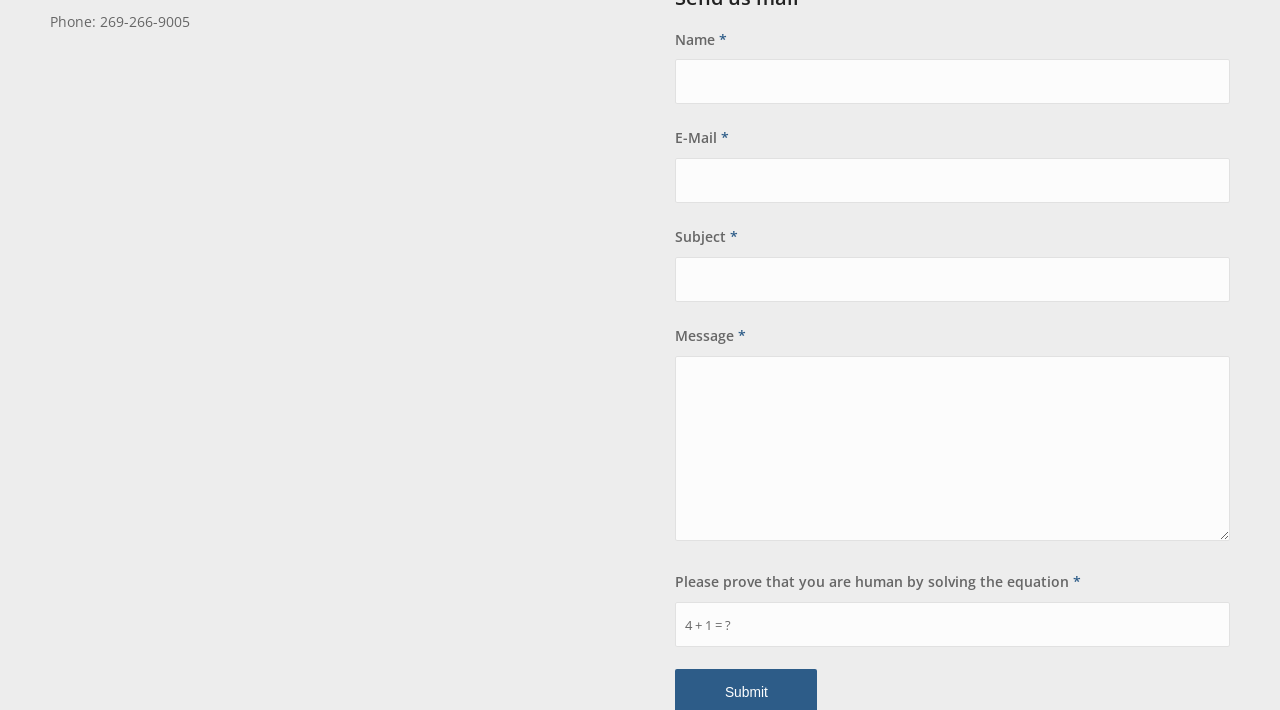Answer the question using only one word or a concise phrase: What is the purpose of the equation '4 + 1 =?'?

To prove humanity